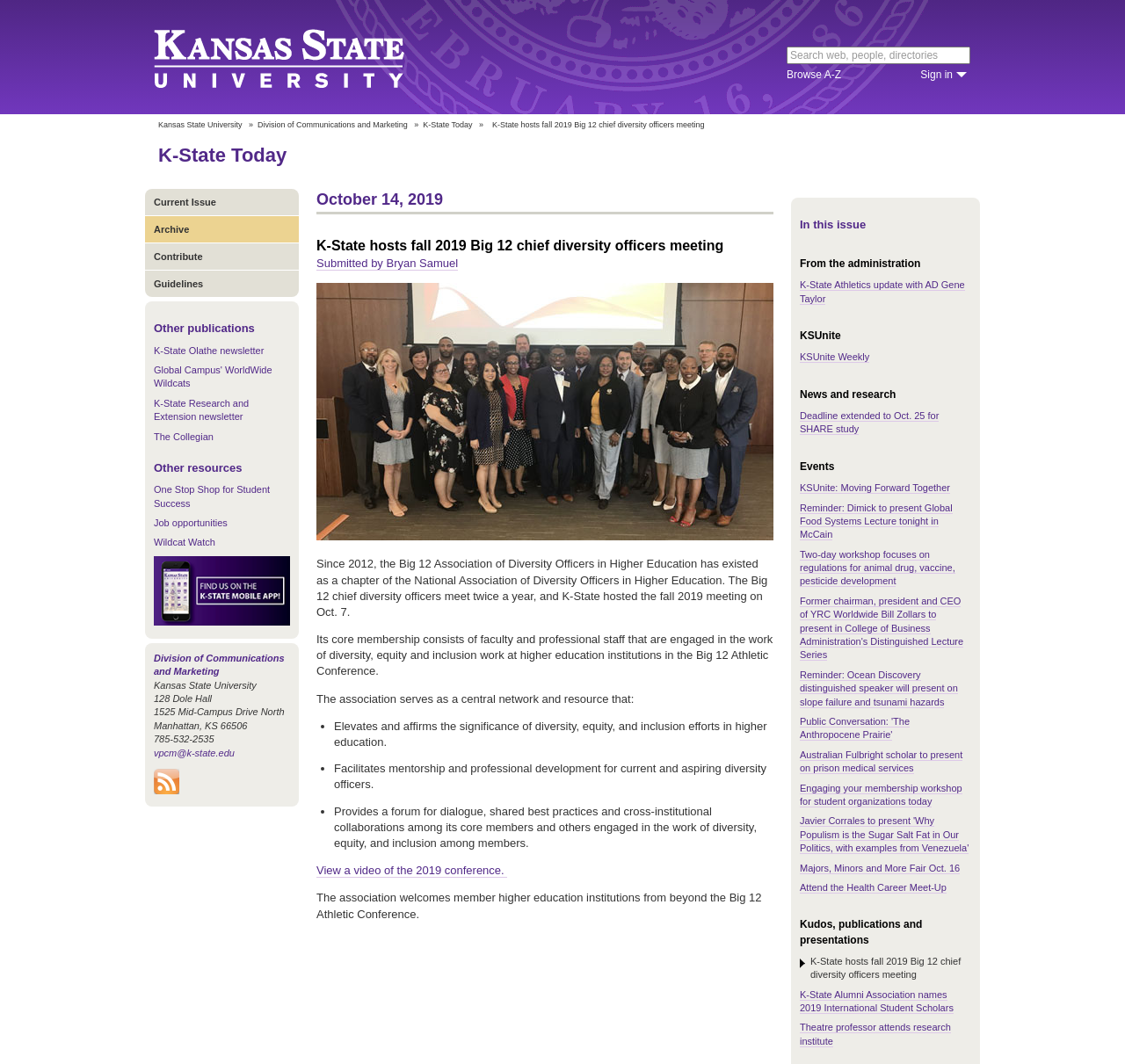Where is the Division of Communications and Marketing located?
Please provide a detailed and comprehensive answer to the question.

I found the answer by looking at the contact information section at the bottom of the webpage, which lists the address of the Division of Communications and Marketing as 128 Dole Hall.